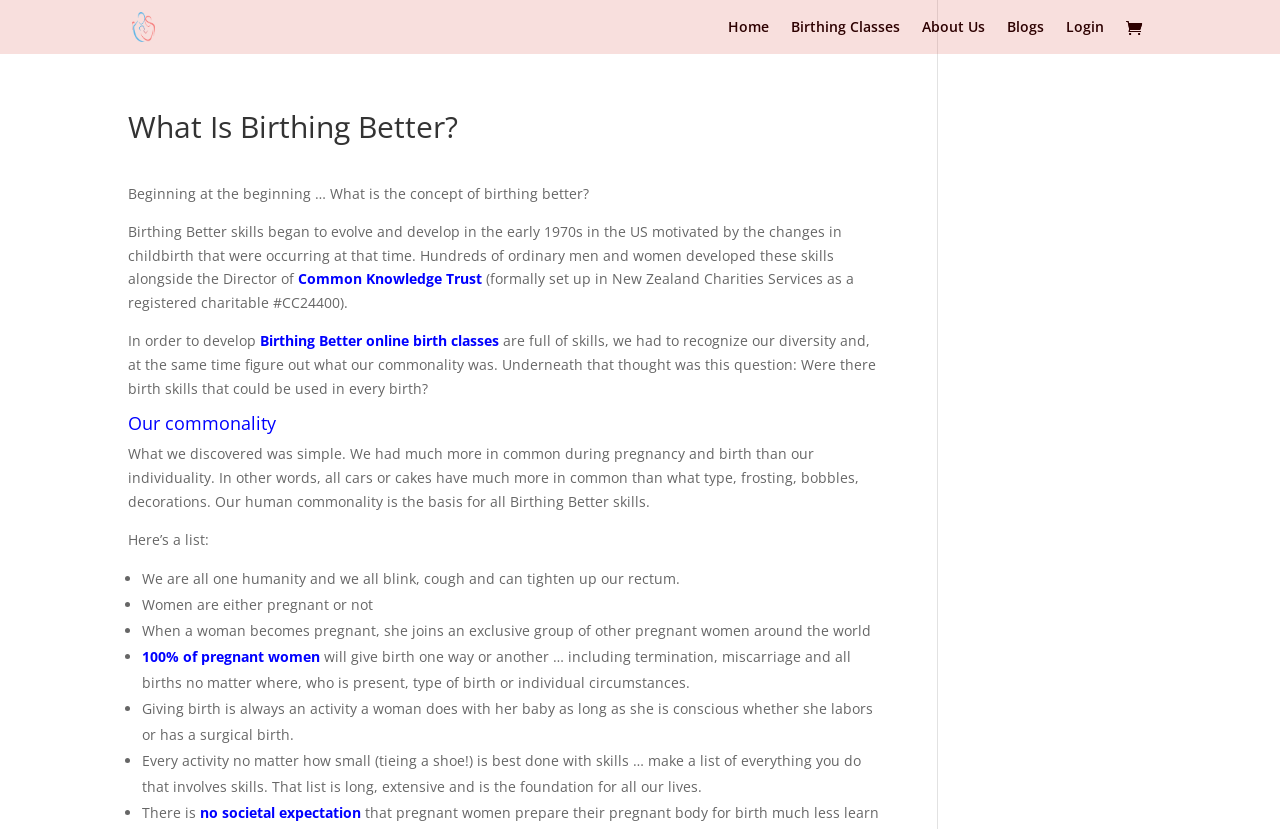Identify and provide the text of the main header on the webpage.

What Is Birthing Better?